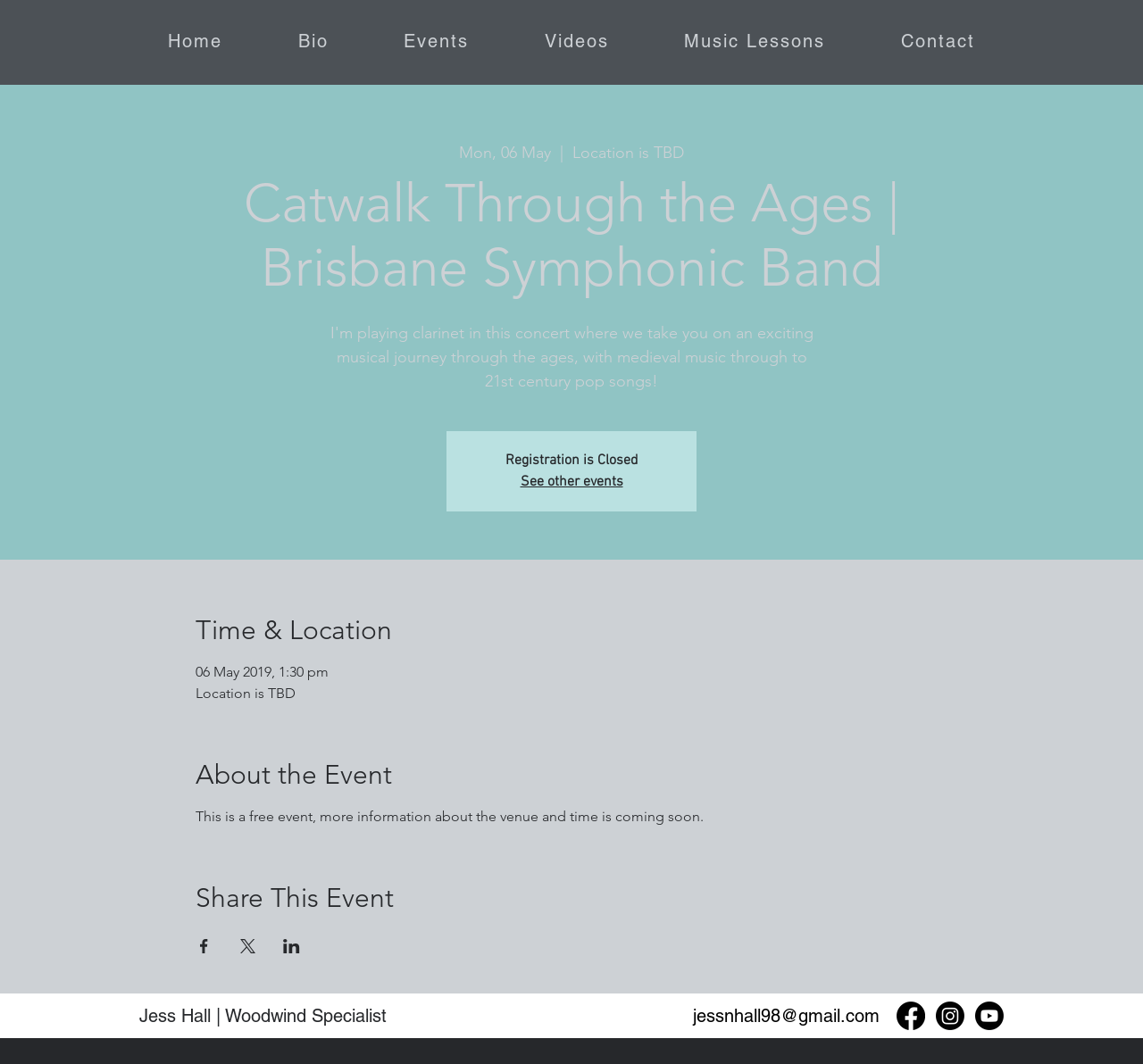For the following element description, predict the bounding box coordinates in the format (top-left x, top-left y, bottom-right x, bottom-right y). All values should be floating point numbers between 0 and 1. Description: See other events

[0.455, 0.445, 0.545, 0.462]